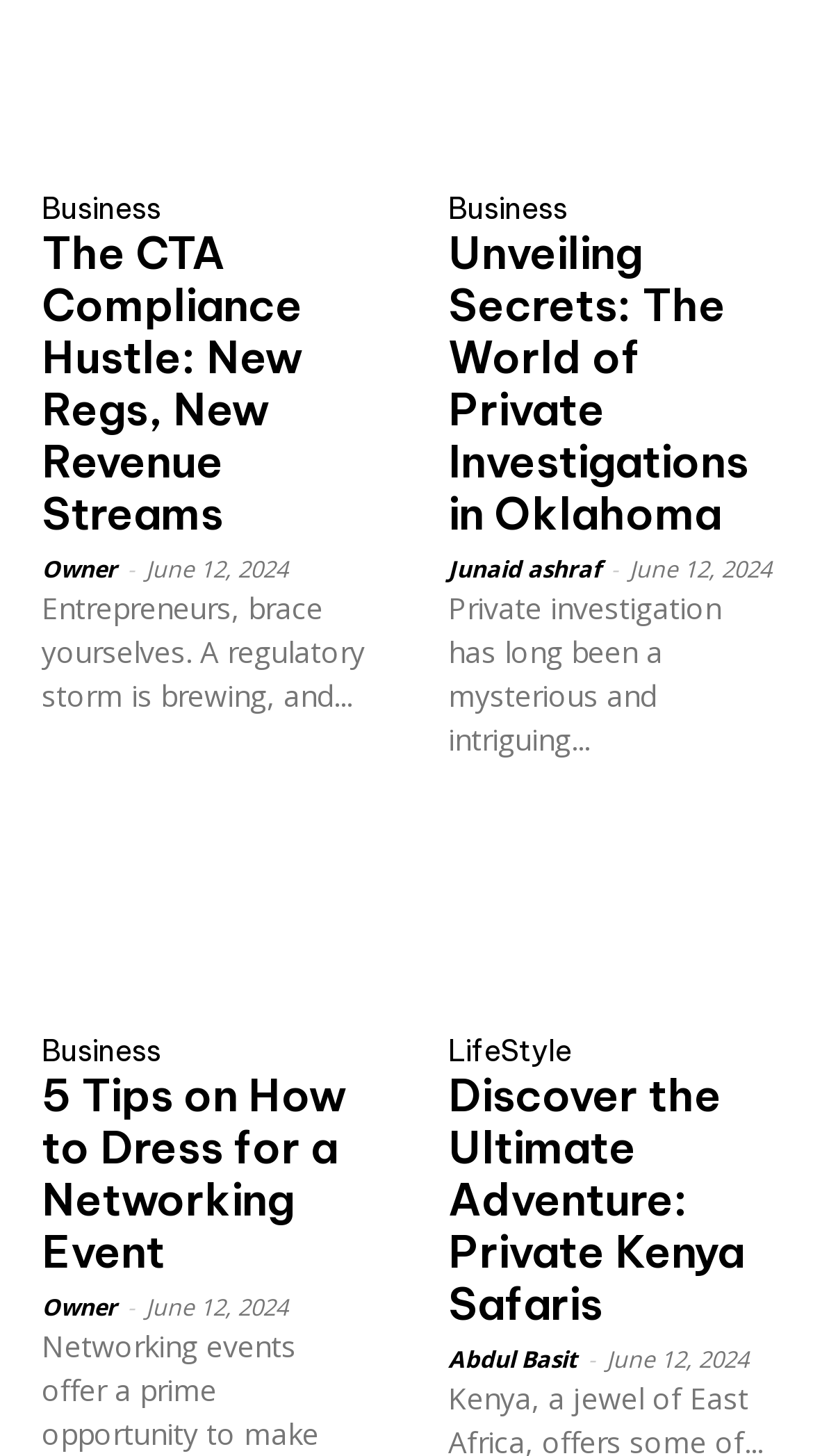Based on the element description: "Business", identify the UI element and provide its bounding box coordinates. Use four float numbers between 0 and 1, [left, top, right, bottom].

[0.551, 0.133, 0.697, 0.153]